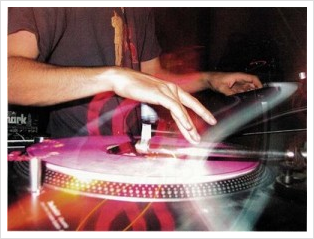Is the venue well-lit?
Look at the image and answer the question with a single word or phrase.

no